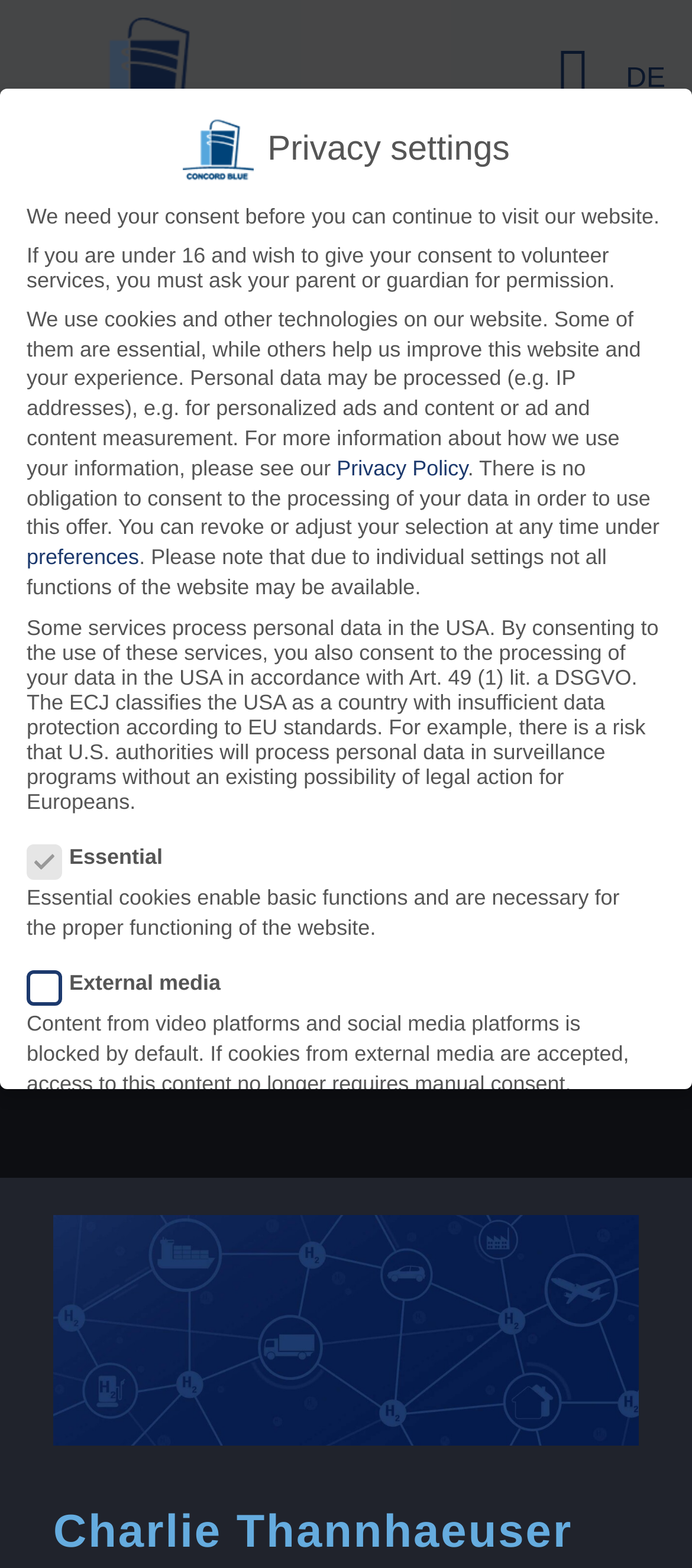Given the element description "Individual privacy settings" in the screenshot, predict the bounding box coordinates of that UI element.

[0.136, 0.911, 0.399, 0.922]